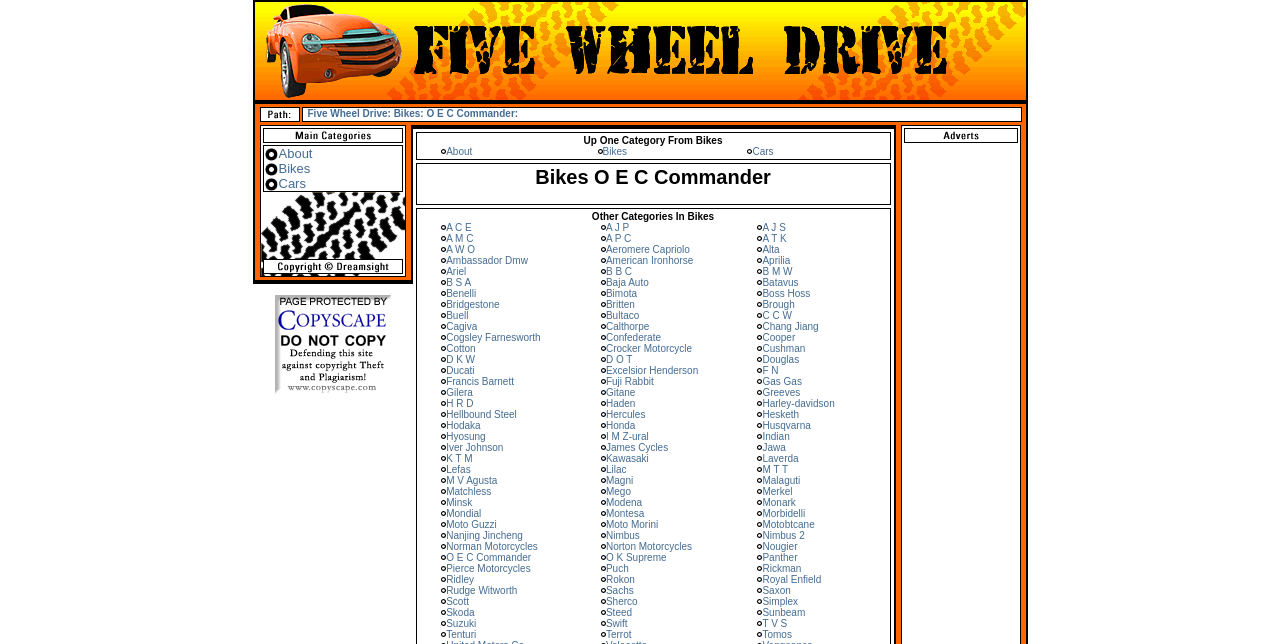What is the text above the 'Up One Category From Bikes' link?
Please provide a comprehensive and detailed answer to the question.

I found a table cell with the text 'About Bikes Cars' above the 'Up One Category From Bikes' link, which suggests that it is the text above the link.